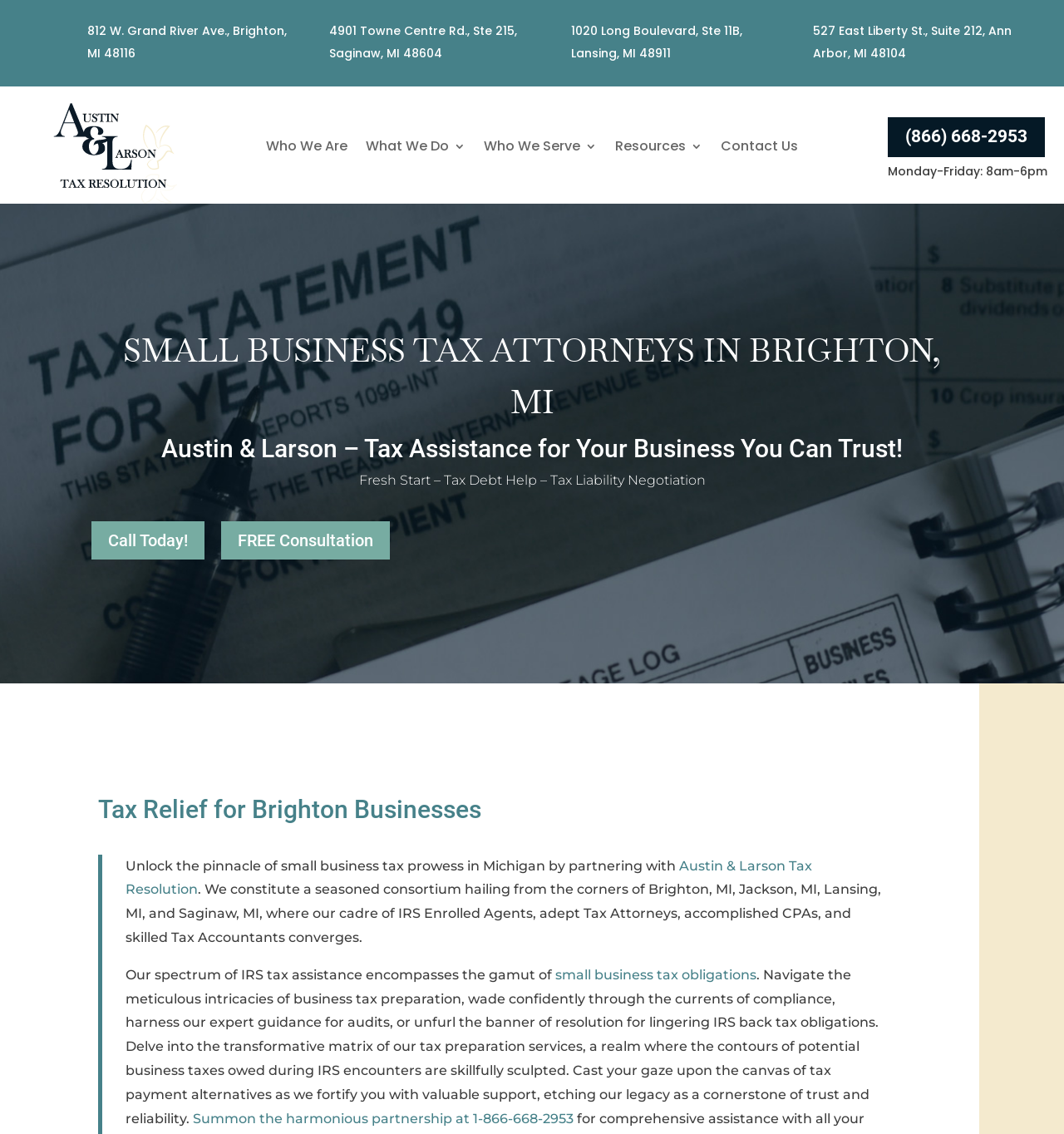Could you specify the bounding box coordinates for the clickable section to complete the following instruction: "Get tax relief for your business"?

[0.092, 0.701, 0.828, 0.734]